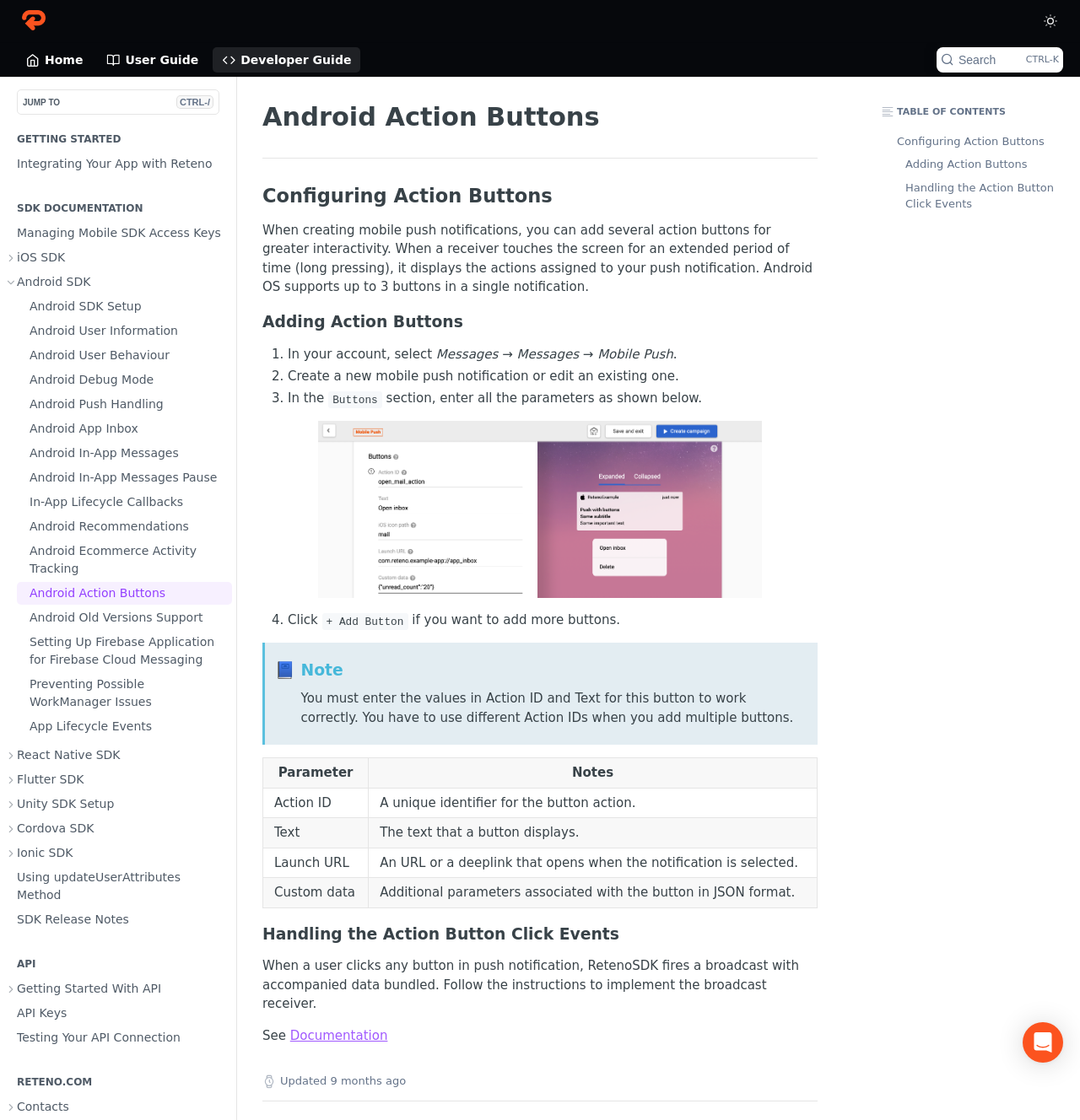Locate the bounding box of the UI element described in the following text: "Android In-App Messages Pause".

[0.016, 0.416, 0.215, 0.437]